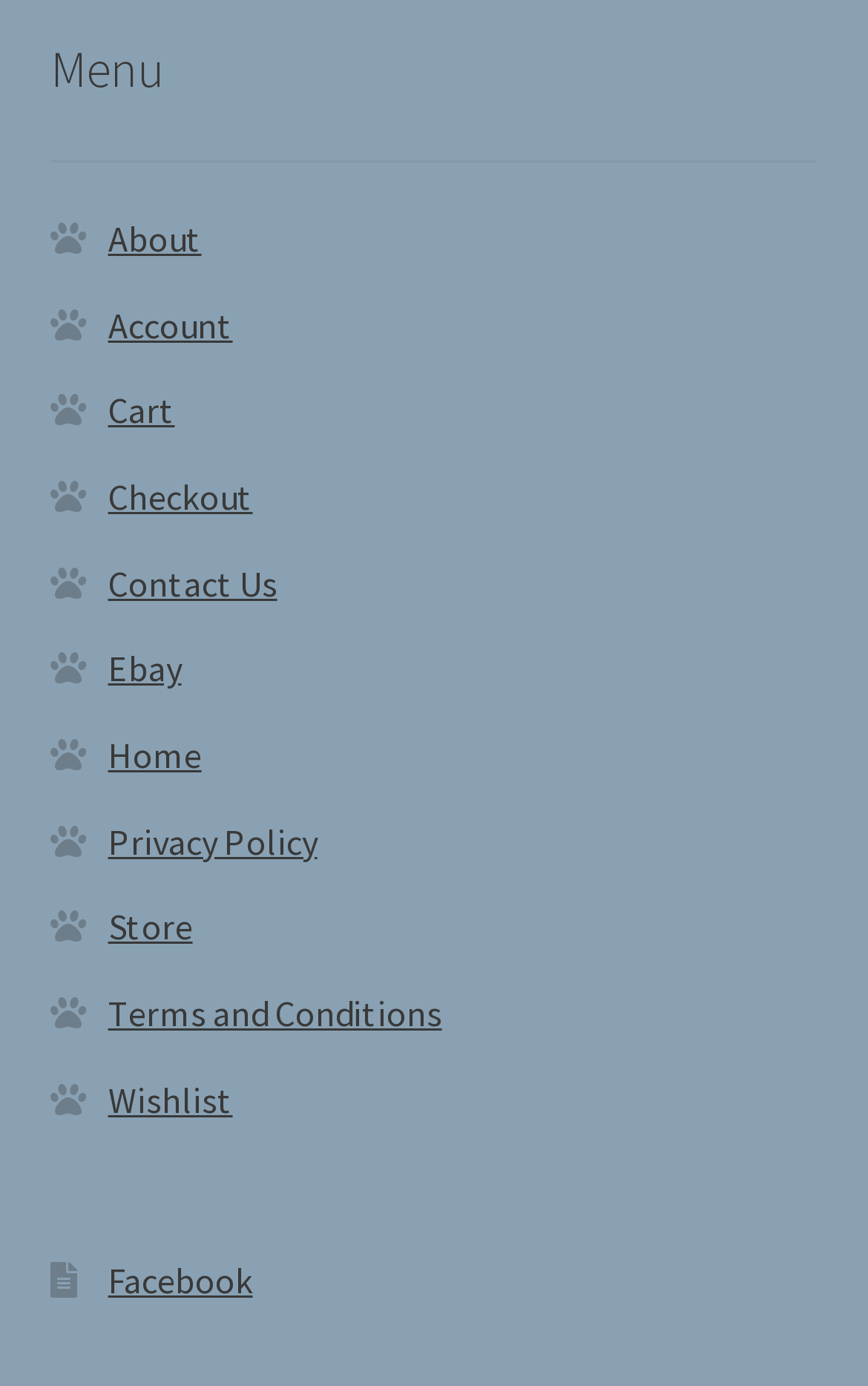Please find the bounding box coordinates for the clickable element needed to perform this instruction: "view cart".

[0.124, 0.28, 0.201, 0.312]